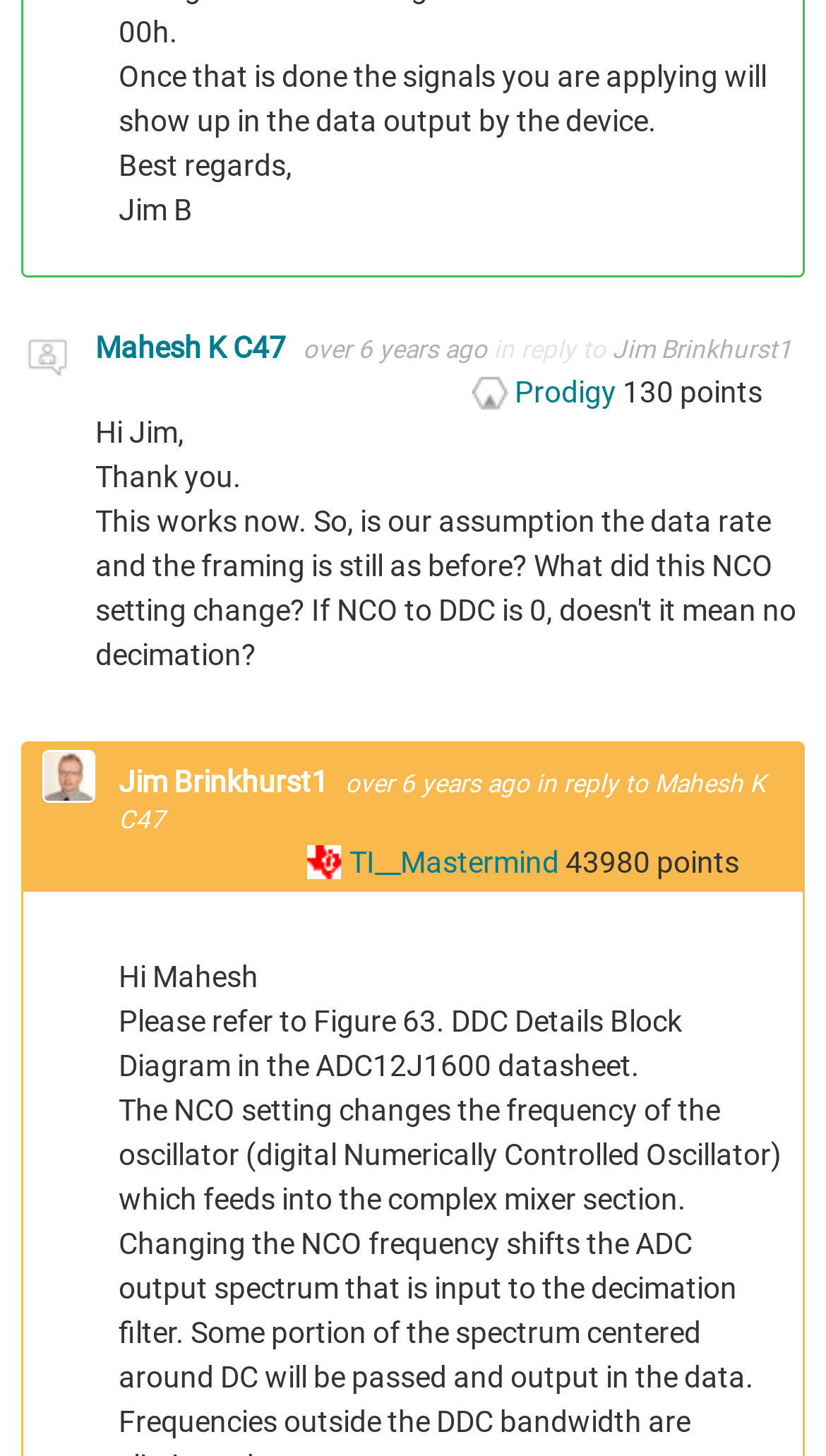Please locate the bounding box coordinates of the element's region that needs to be clicked to follow the instruction: "Check Privacy Policy". The bounding box coordinates should be provided as four float numbers between 0 and 1, i.e., [left, top, right, bottom].

None